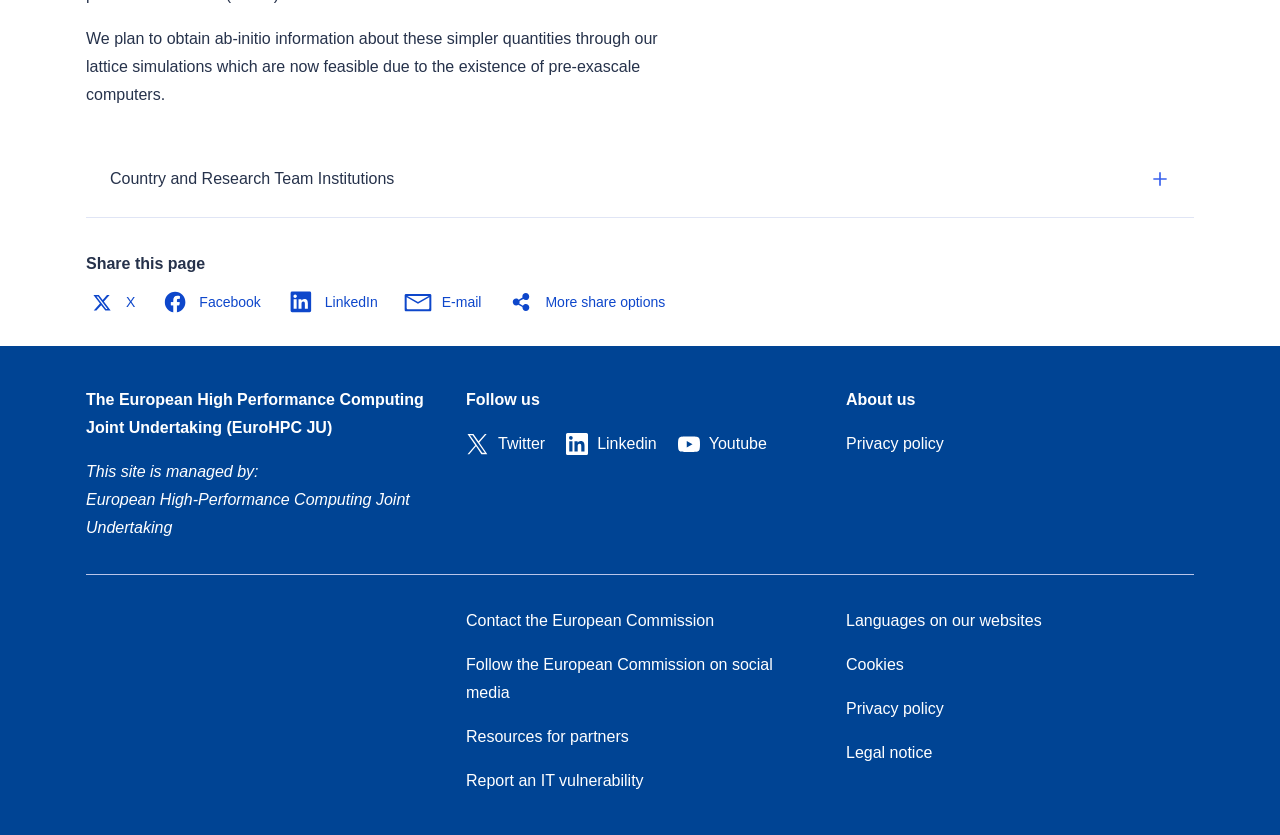Please find and report the bounding box coordinates of the element to click in order to perform the following action: "Contact the European Commission". The coordinates should be expressed as four float numbers between 0 and 1, in the format [left, top, right, bottom].

[0.364, 0.733, 0.558, 0.754]